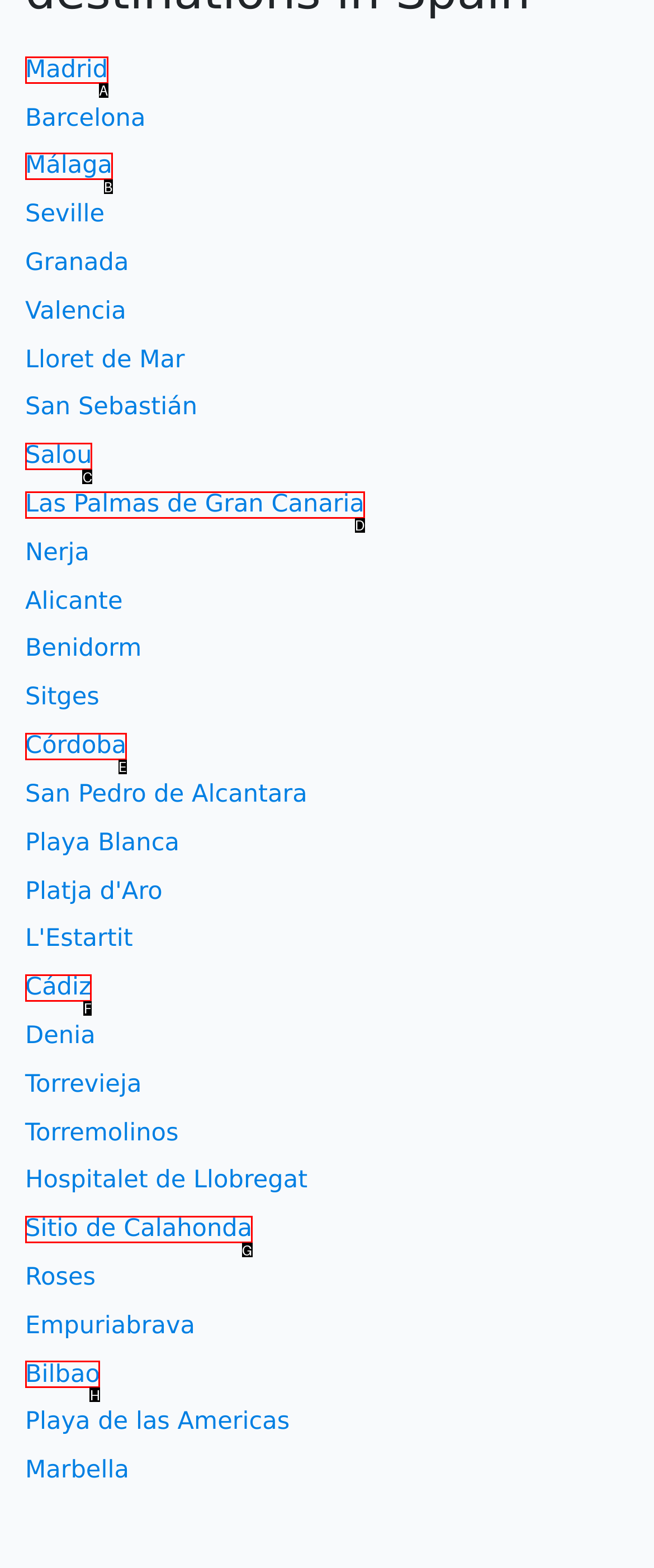From the provided options, pick the HTML element that matches the description: Cádiz. Respond with the letter corresponding to your choice.

F